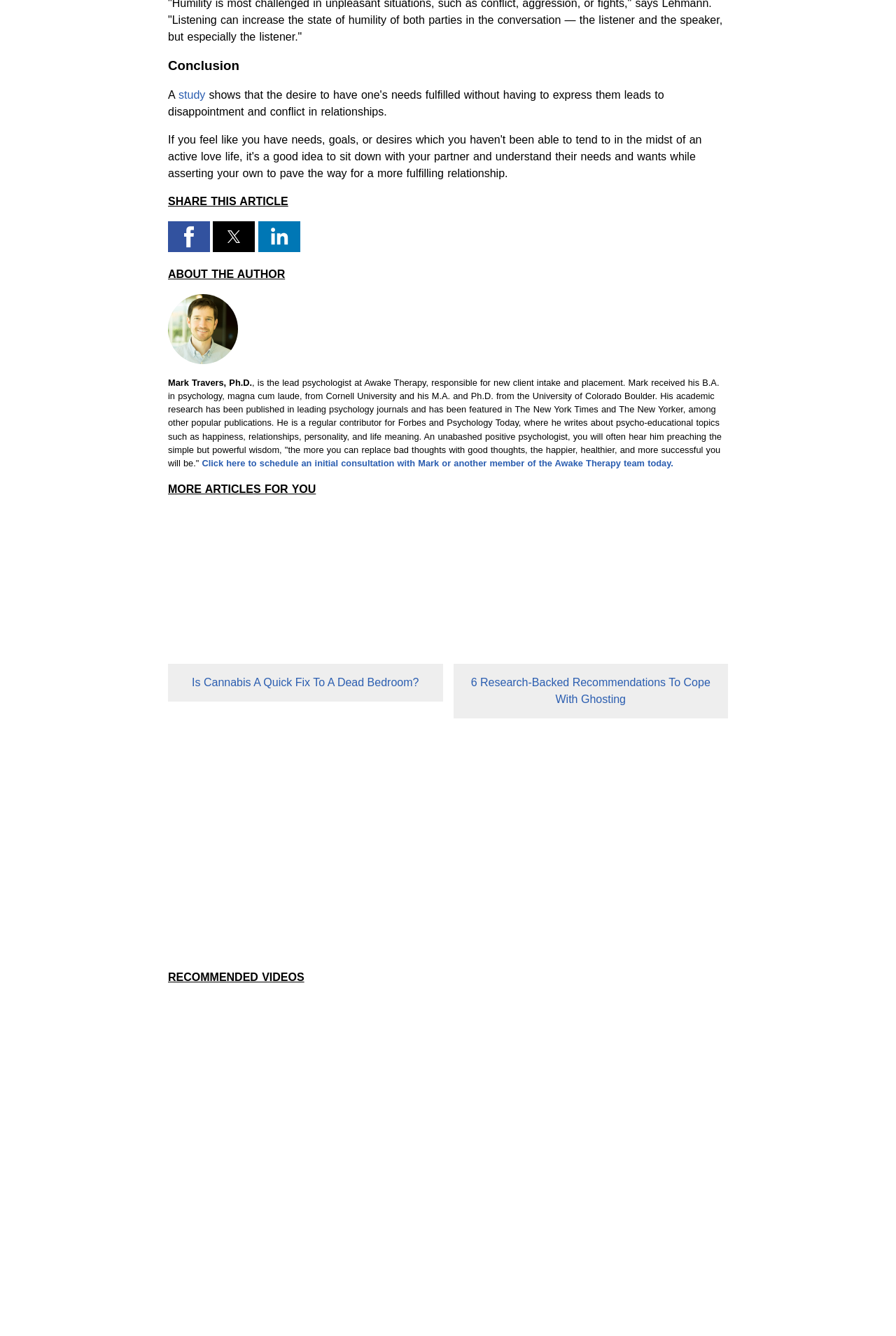What is the topic of the article below the 'MORE ARTICLES FOR YOU' section?
Using the image as a reference, answer with just one word or a short phrase.

Intimacy and relationships